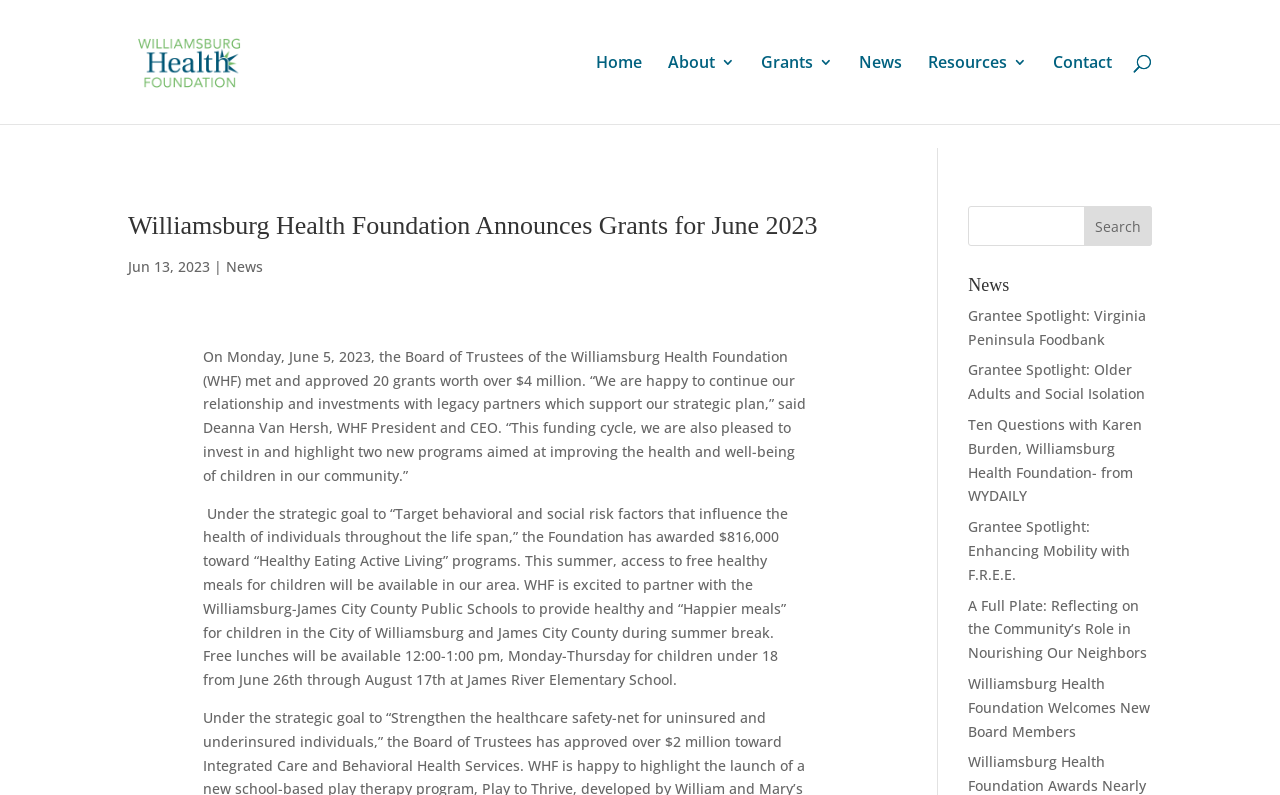Provide your answer in a single word or phrase: 
Who is the author of the webpage?

Bill Pribble